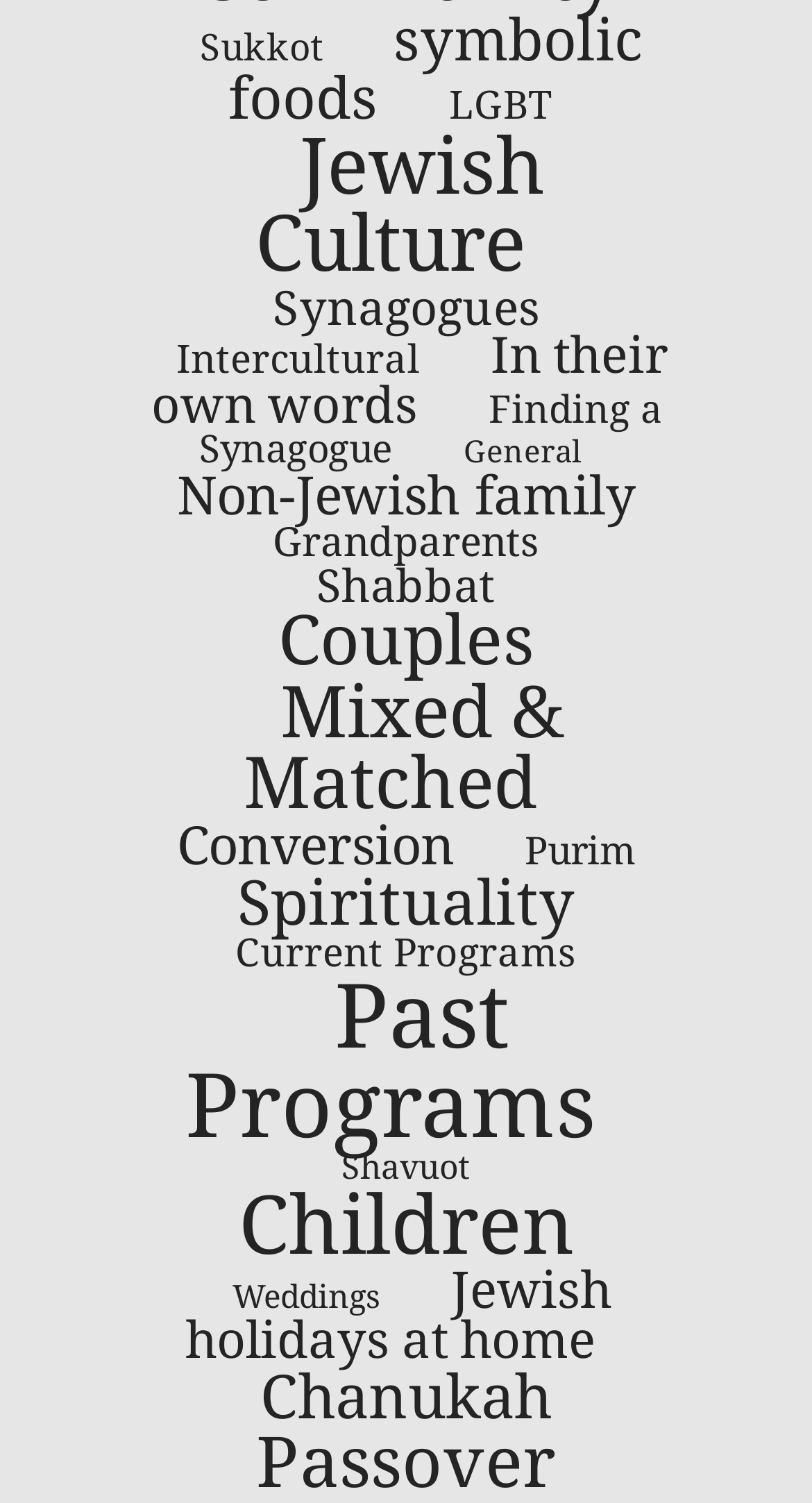Give the bounding box coordinates for this UI element: "Finding a Synagogue". The coordinates should be four float numbers between 0 and 1, arranged as [left, top, right, bottom].

[0.245, 0.258, 0.814, 0.314]